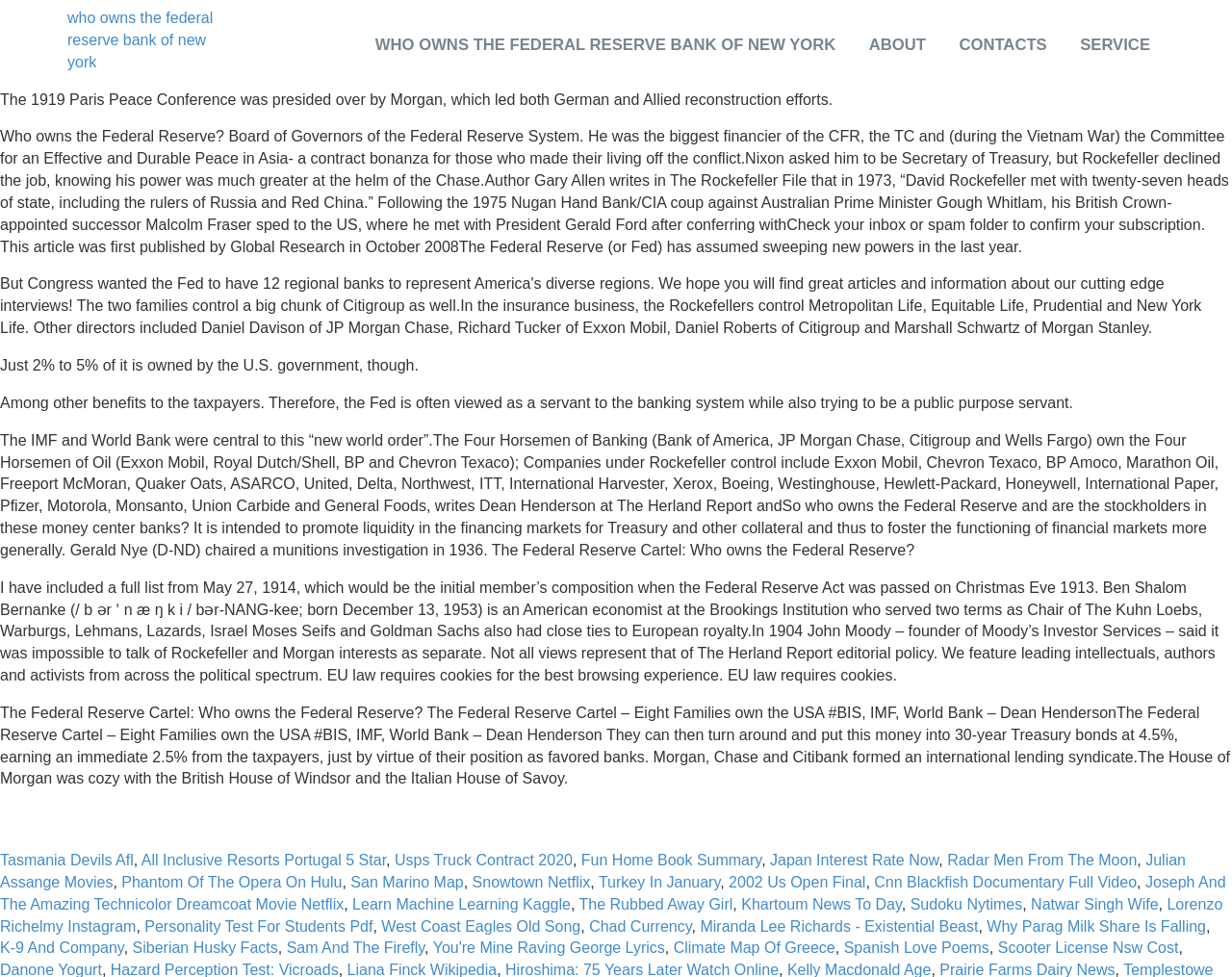What is the main topic of this webpage?
Based on the image, answer the question with a single word or brief phrase.

Federal Reserve Bank of New York